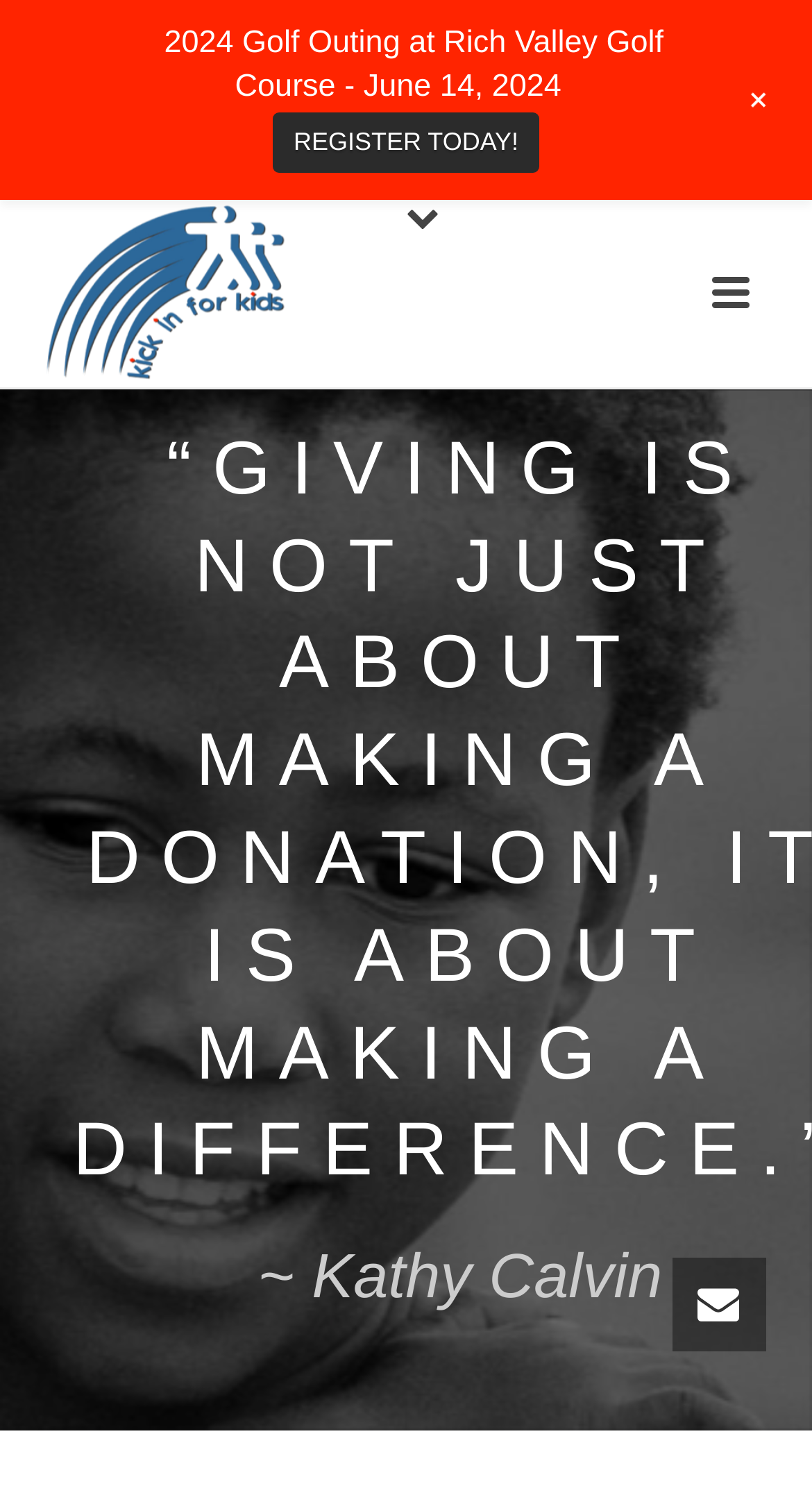What is the purpose of the 'REGISTER TODAY!' link?
Refer to the screenshot and answer in one word or phrase.

To register for the golf outing